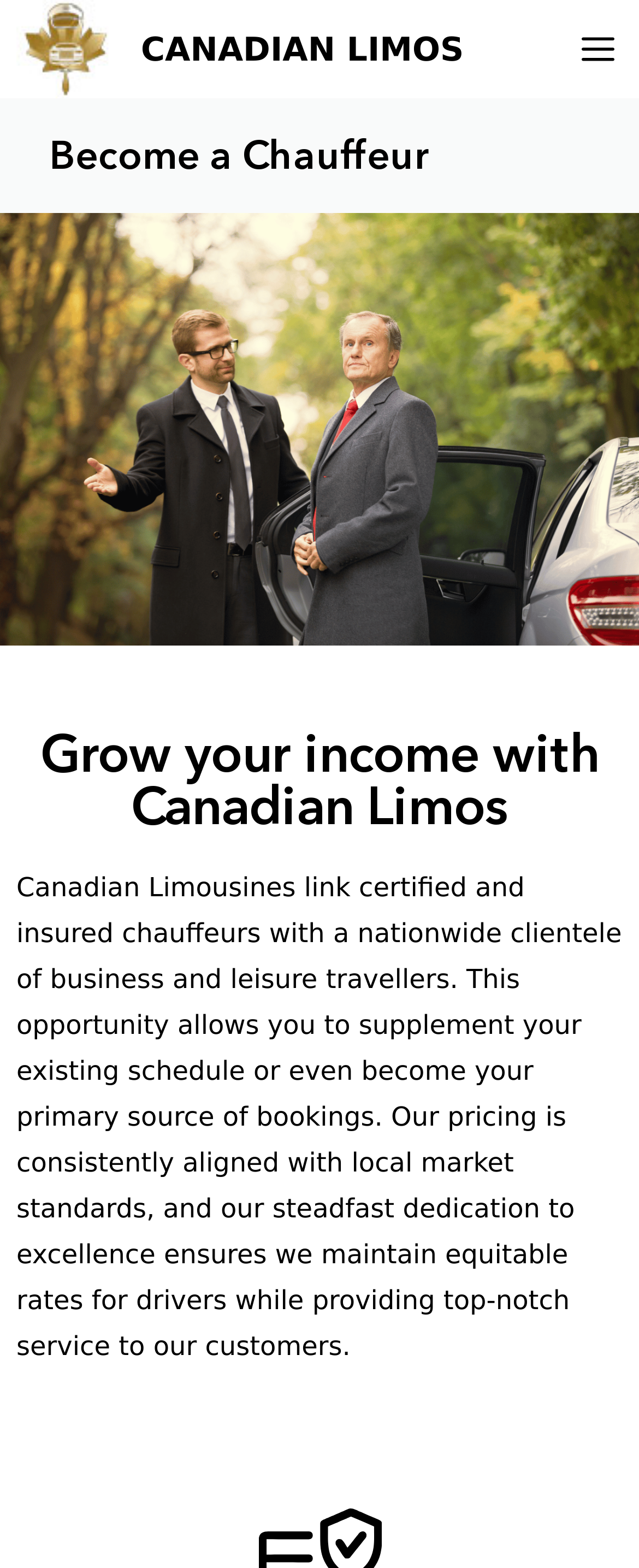Describe the webpage meticulously, covering all significant aspects.

The webpage is about becoming a chauffeur with Canadian Limousines. At the top, there is a banner that spans the entire width of the page, containing the company's logo and name, "CANADIAN LIMOS", which is also a link. Below the banner, there is a navigation menu on the right side, which can be toggled by a button labeled "Menu".

The main content of the page is divided into two sections. The first section has a heading "Become a Chauffeur" and a subheading "Grow your income with Canadian Limos". The second section is a block of text that describes the opportunity to become a chauffeur with Canadian Limousines, explaining how it can supplement one's existing schedule or become a primary source of bookings. The text also mentions the company's pricing and dedication to excellence.

There are two instances of the company's logo, both located at the top of the page, one on the left and one on the right. The logo on the left is part of the banner, while the one on the right is a separate link.